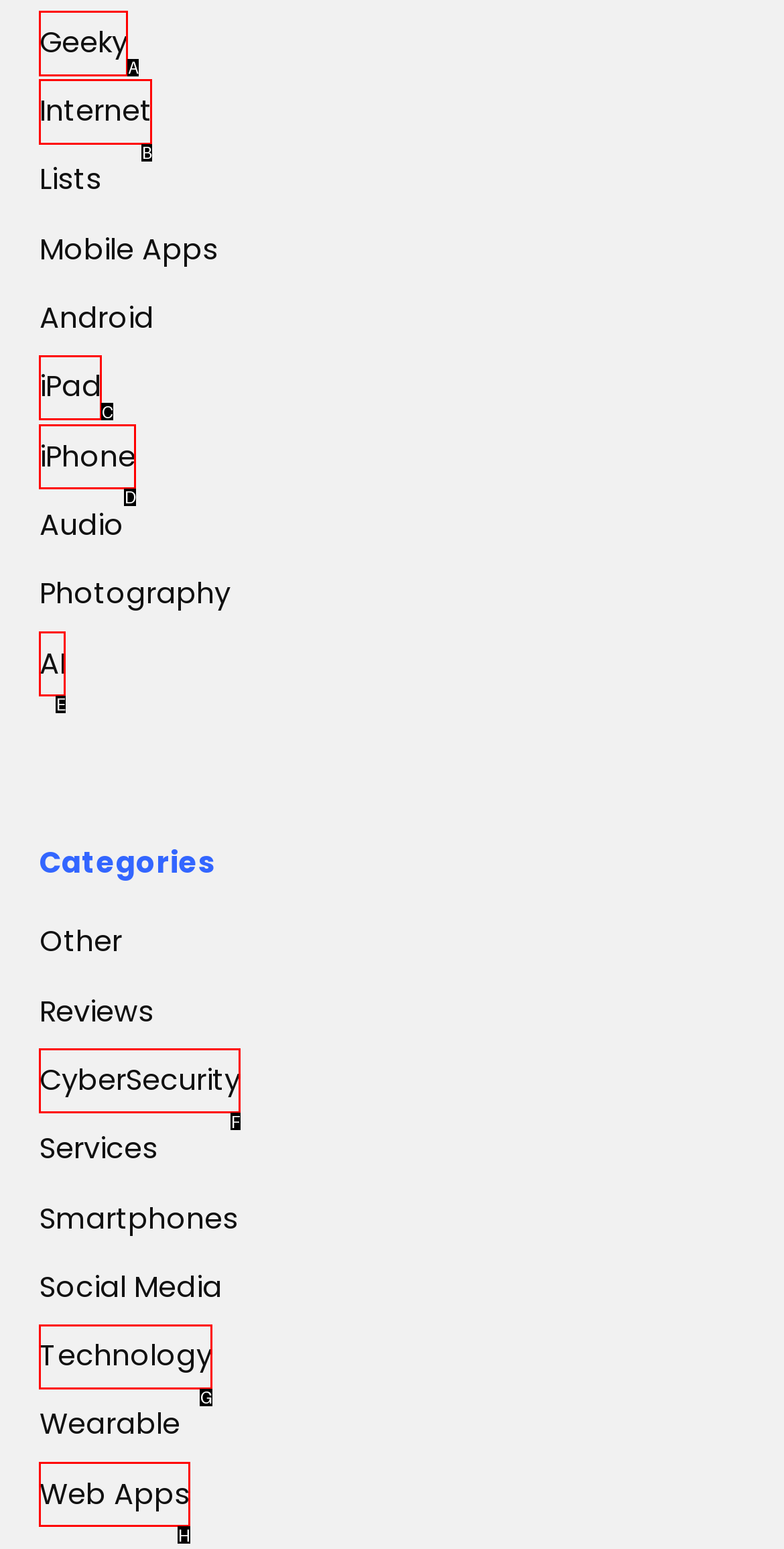Indicate which lettered UI element to click to fulfill the following task: click on Geeky
Provide the letter of the correct option.

A